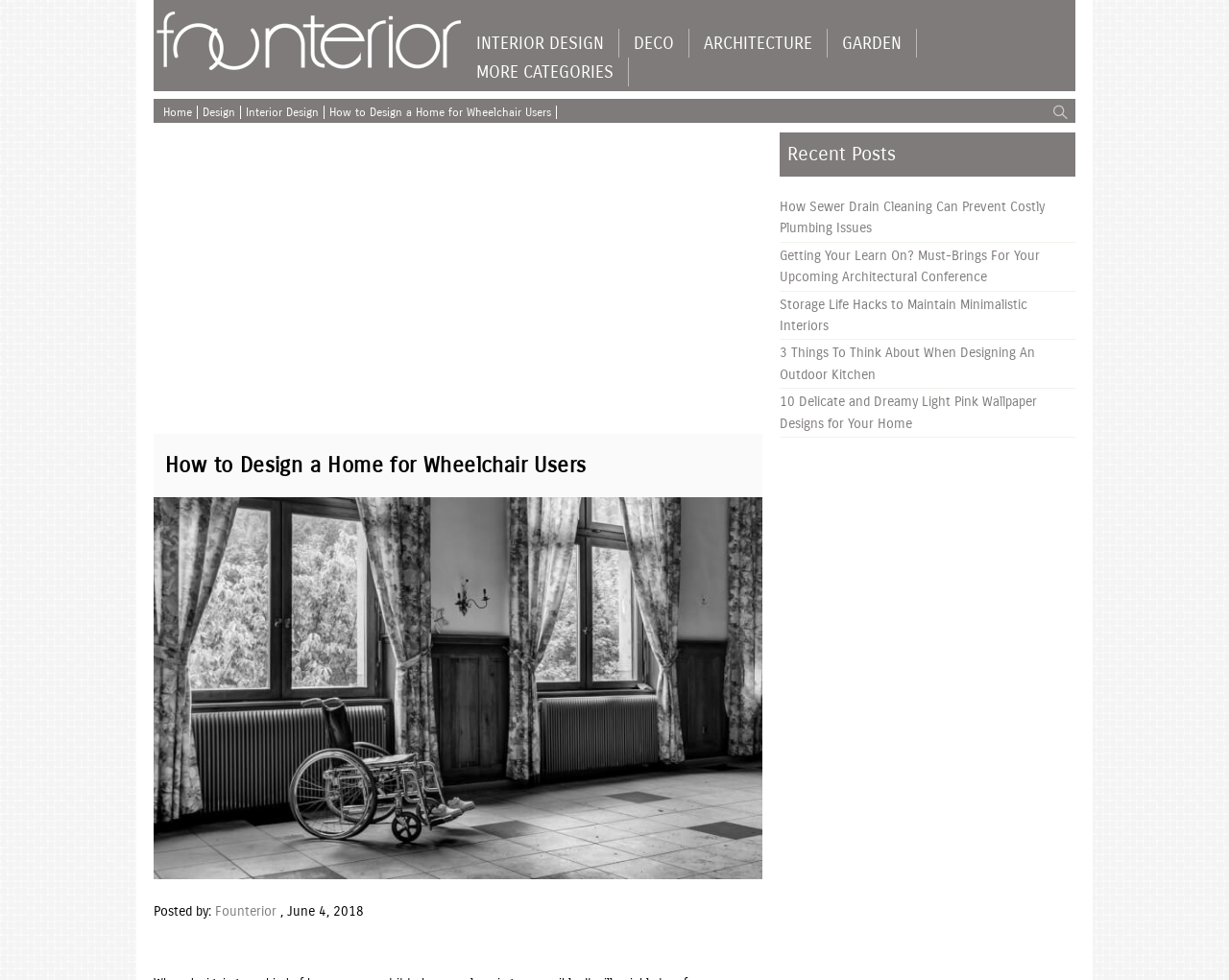What is the topic of the recent post?
Please give a detailed and elaborate answer to the question.

I found an article section with a link to a recent post, and the text of the link is 'How Sewer Drain Cleaning Can Prevent Costly Plumbing Issues', which suggests that the topic of the recent post is related to sewer drain cleaning.